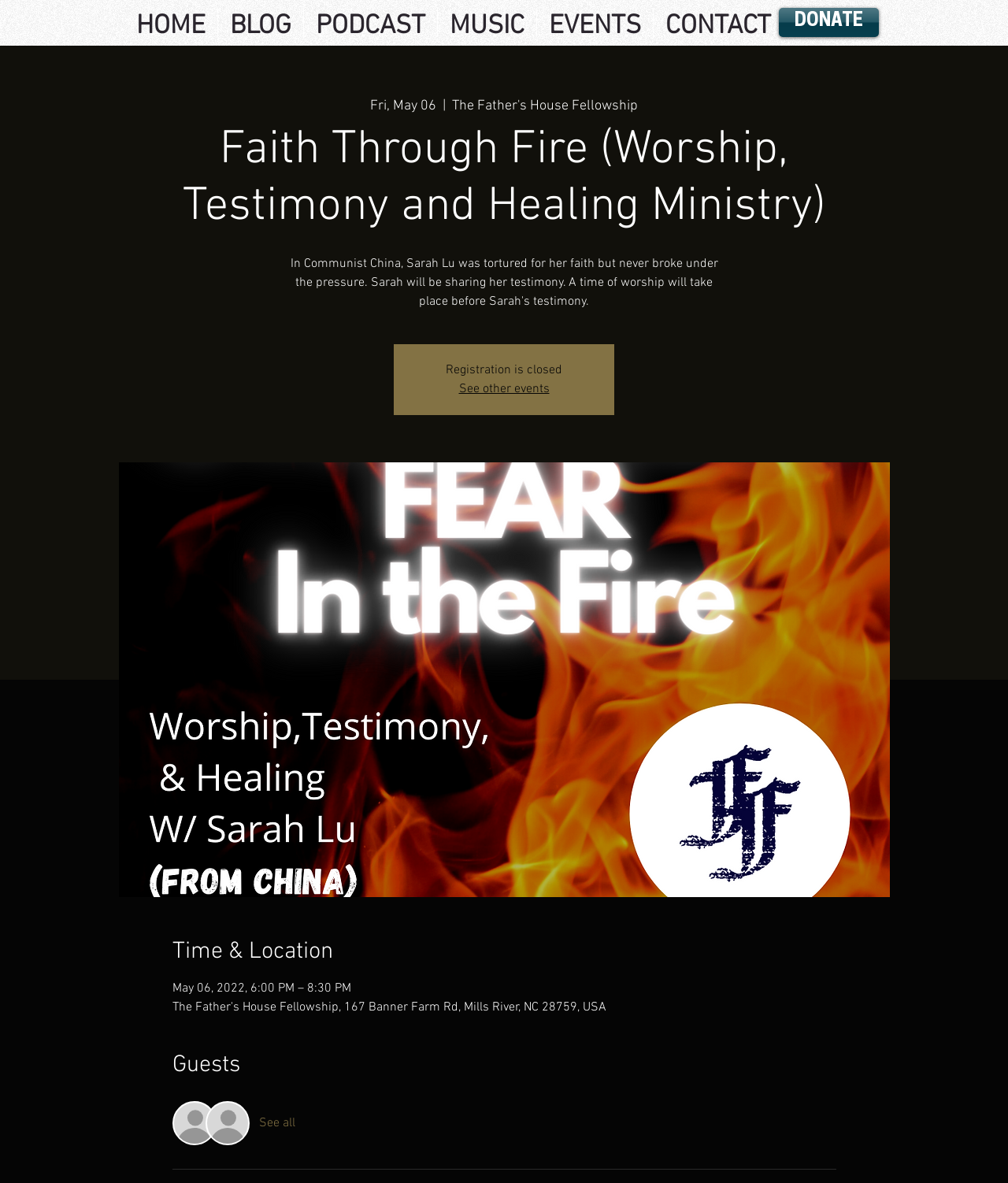Please specify the bounding box coordinates of the clickable region necessary for completing the following instruction: "donate". The coordinates must consist of four float numbers between 0 and 1, i.e., [left, top, right, bottom].

[0.773, 0.007, 0.872, 0.031]